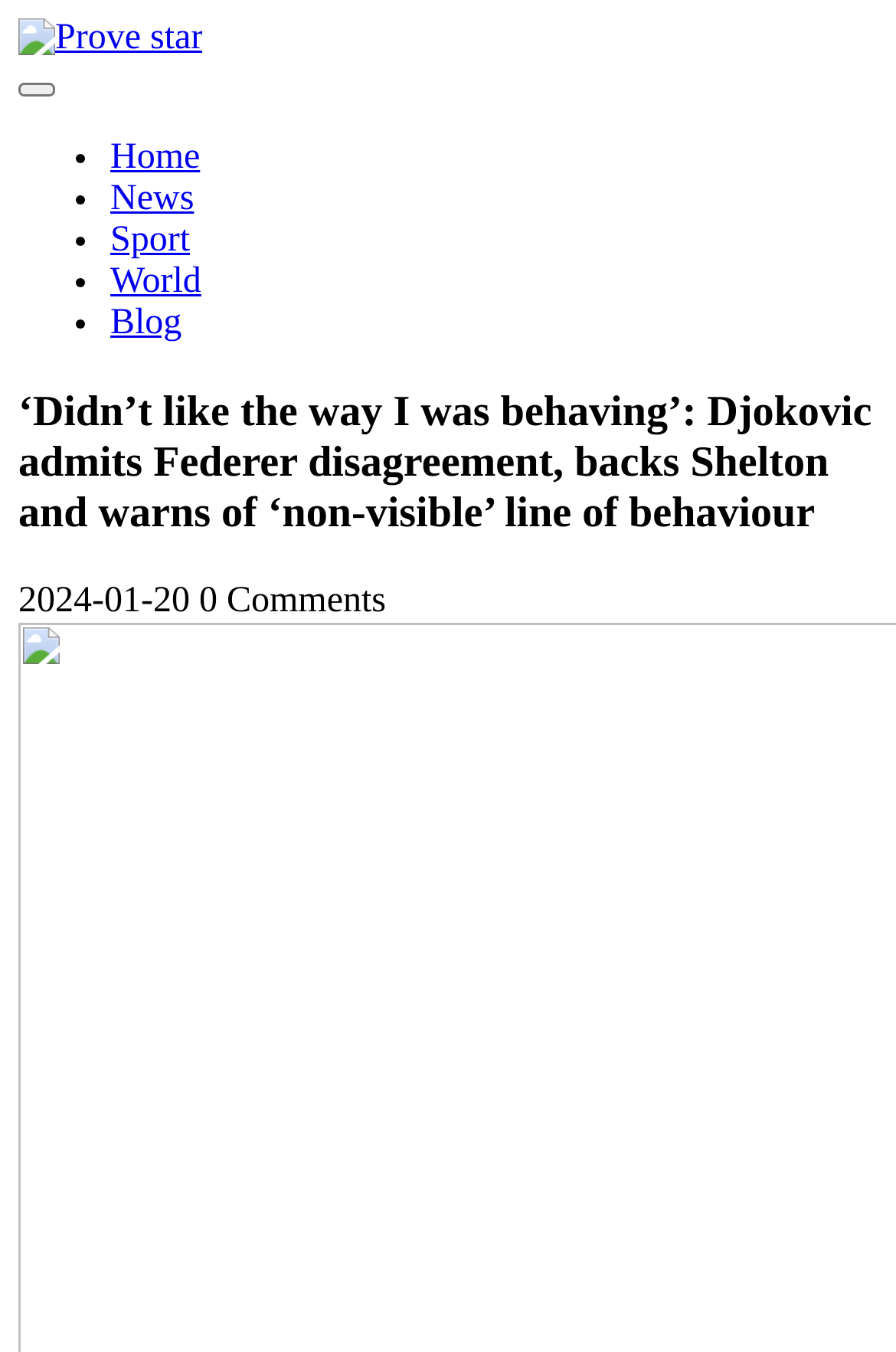Locate the bounding box of the UI element with the following description: "Home".

[0.123, 0.102, 0.223, 0.131]